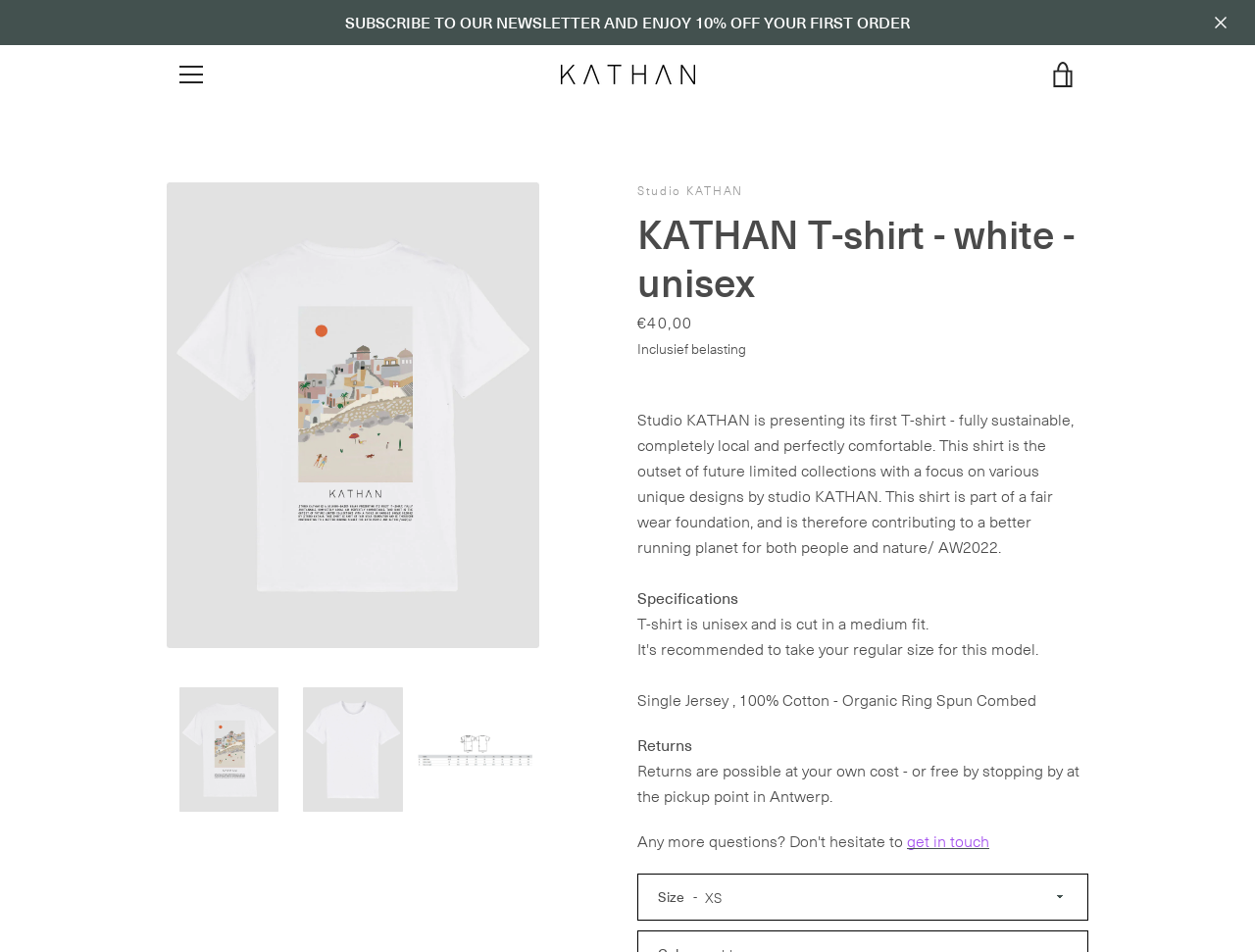Given the element description, predict the bounding box coordinates in the format (top-left x, top-left y, bottom-right x, bottom-right y). Make sure all values are between 0 and 1. Here is the element description: Cards Cards menu

[0.461, 0.082, 0.539, 0.134]